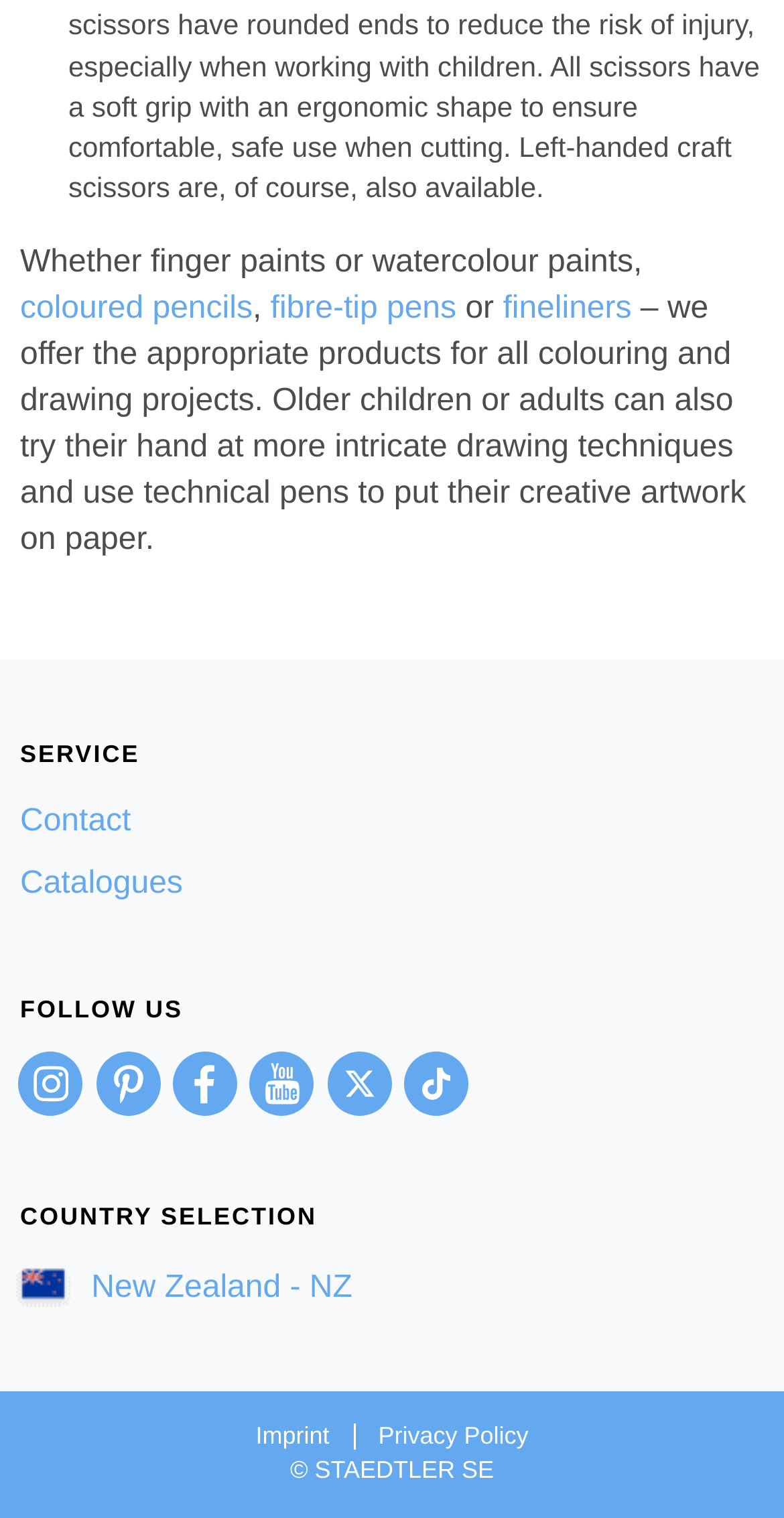Find the bounding box coordinates for the area that must be clicked to perform this action: "Read the 'Imprint' page".

[0.326, 0.937, 0.42, 0.955]